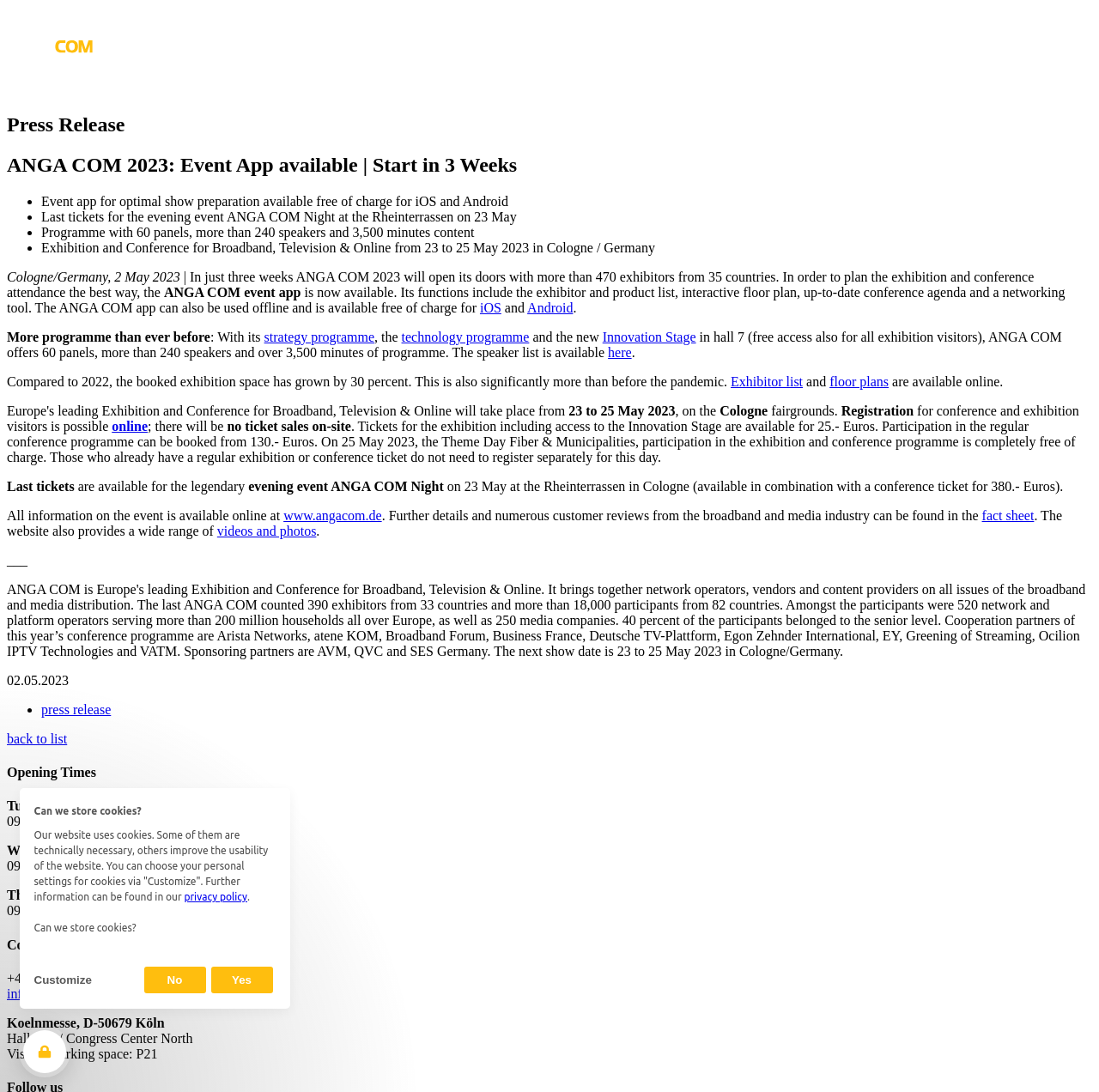Using the information in the image, give a comprehensive answer to the question: 
What is the name of the evening event on 23 May?

The webpage states that 'Last tickets are available for the legendary evening event ANGA COM Night on 23 May at the Rheinterrassen in Cologne...' This indicates that the name of the evening event is ANGA COM Night.